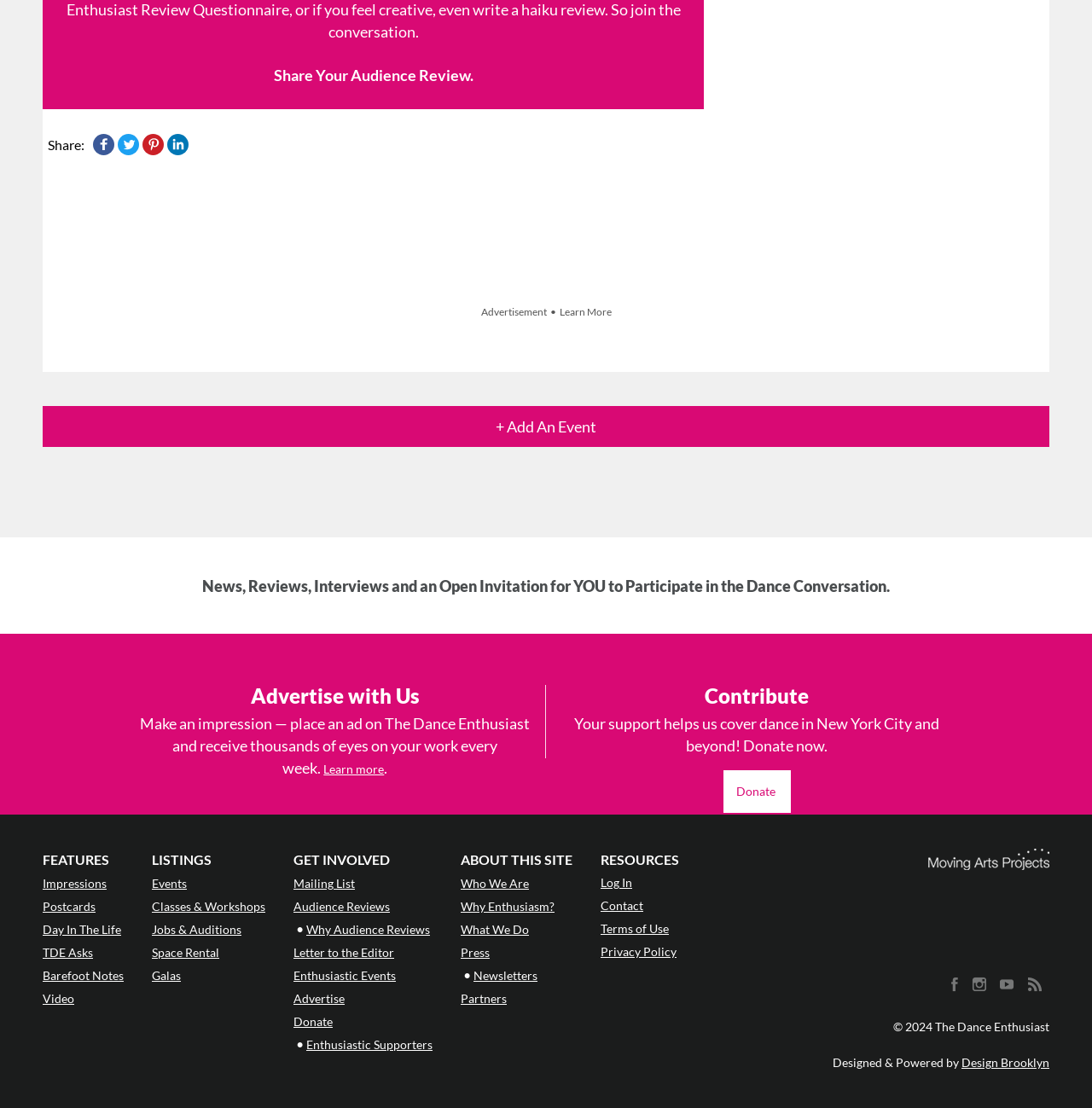Can you show the bounding box coordinates of the region to click on to complete the task described in the instruction: "View features"?

[0.039, 0.77, 0.1, 0.783]